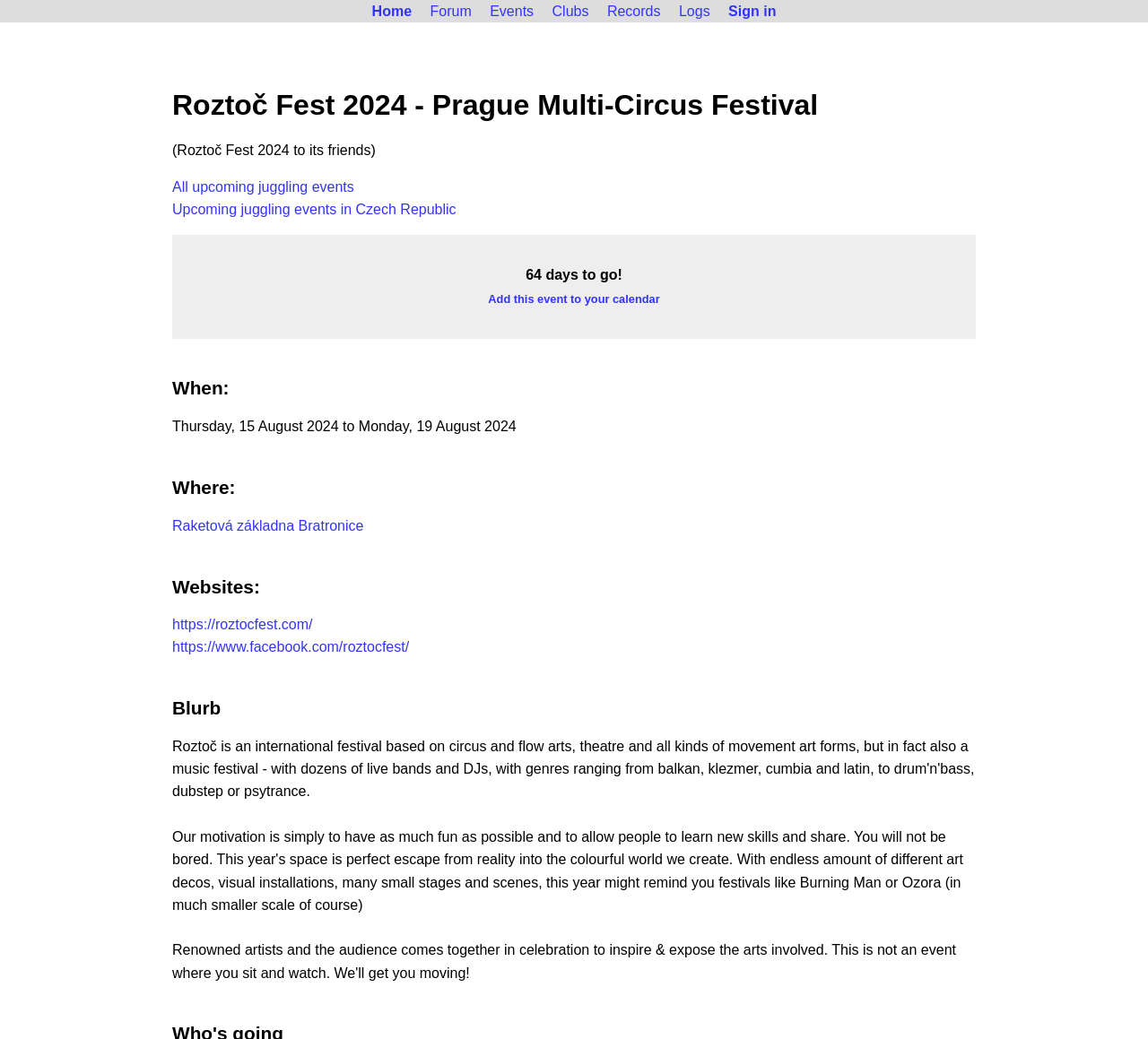Bounding box coordinates are to be given in the format (top-left x, top-left y, bottom-right x, bottom-right y). All values must be floating point numbers between 0 and 1. Provide the bounding box coordinate for the UI element described as: Raketová základna Bratronice

[0.15, 0.498, 0.317, 0.513]